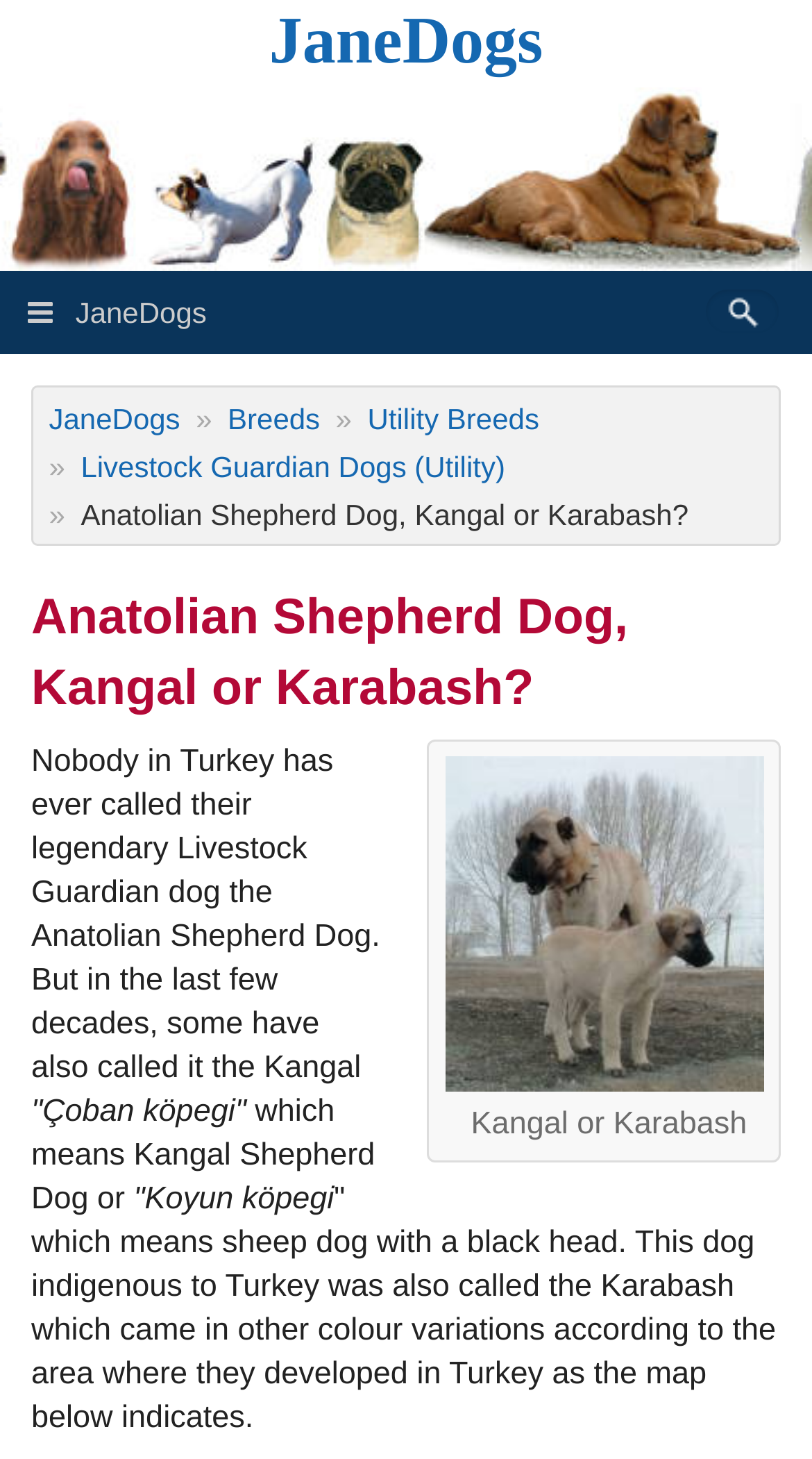Refer to the image and answer the question with as much detail as possible: What is the purpose of the map mentioned in the text?

The text mentions a map that indicates the different color variations of the Karabash dog breed according to the area where they developed in Turkey. The purpose of the map is to illustrate these variations.